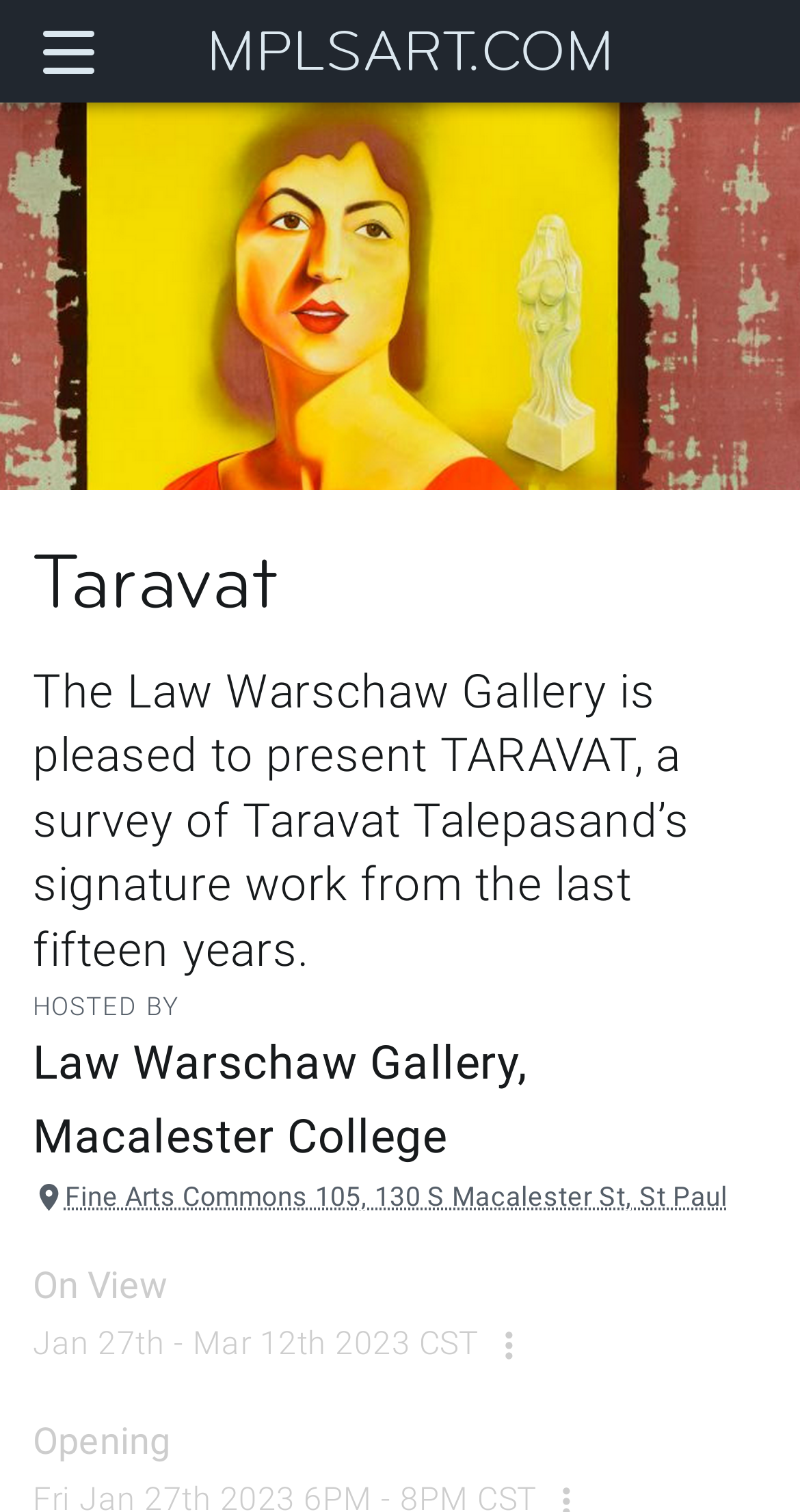Give a detailed account of the webpage's layout and content.

The webpage is about an art exhibition titled "Taravat" at the Law Warschaw Gallery. At the top left corner, there is a navigation menu button. Next to it, there is a small non-descriptive text element. On the top right side, there is a link to "MPLSART.COM". 

Below the navigation menu, there is a large image taking up the full width of the page, with the title "Taravat" written in a heading element above it. The title is centered and takes up most of the page width. 

Under the title, there is a paragraph of text describing the exhibition, stating that it is a survey of Taravat Talepasand's signature work from the last fifteen years. 

Further down, there are several lines of text providing details about the exhibition. The first line says "HOSTED BY" and the second line specifies the hosting organization as the Law Warschaw Gallery at Macalester College. The third line provides the address of the gallery. 

The next line says "On View" and is followed by the exhibition dates, from January 27th to March 12th, 2023. There is a "more" button next to the dates, which has a popup menu. 

Finally, at the bottom, there is a line of text saying "Opening".